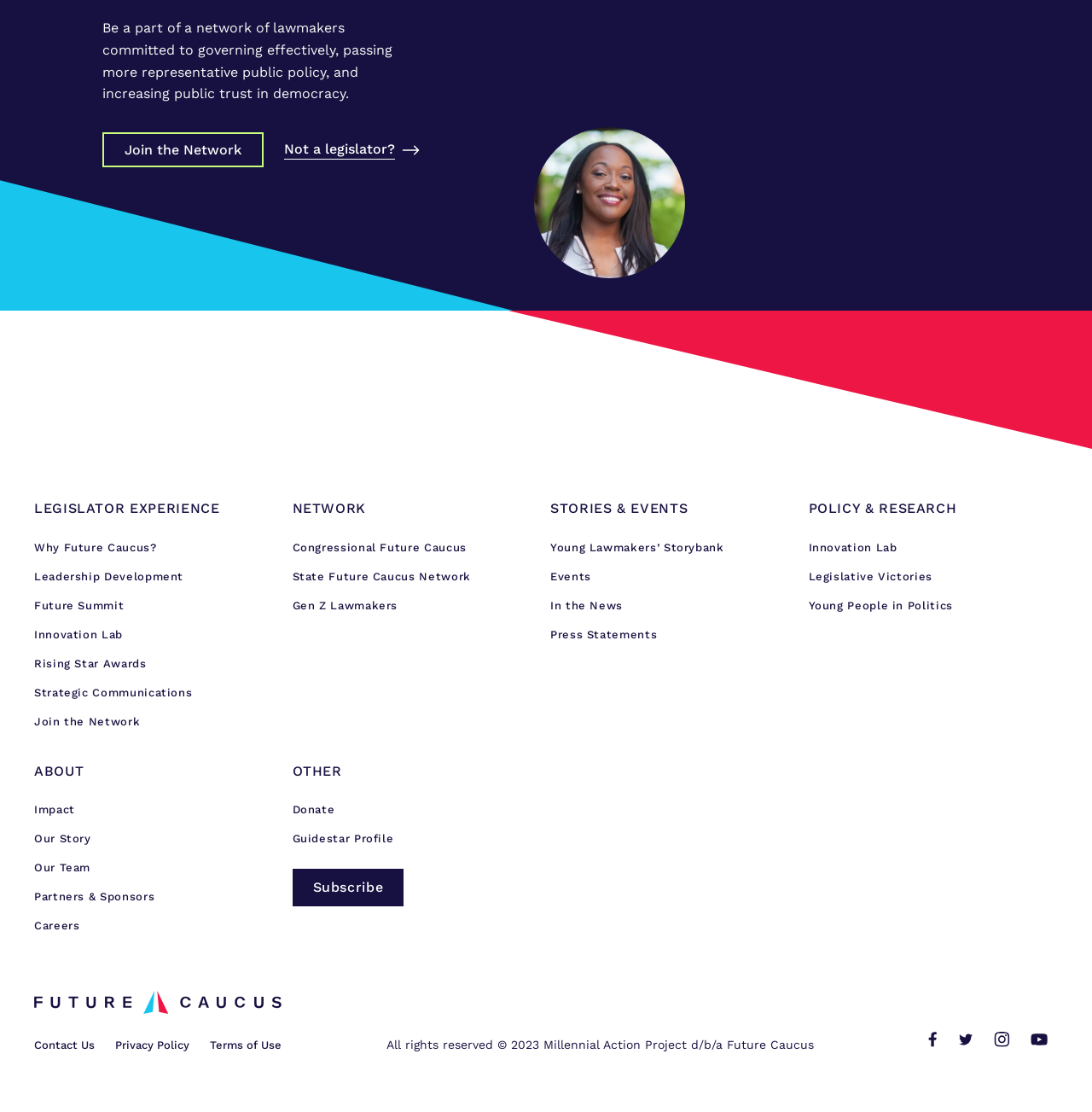Could you determine the bounding box coordinates of the clickable element to complete the instruction: "Join the Network"? Provide the coordinates as four float numbers between 0 and 1, i.e., [left, top, right, bottom].

[0.094, 0.119, 0.241, 0.151]